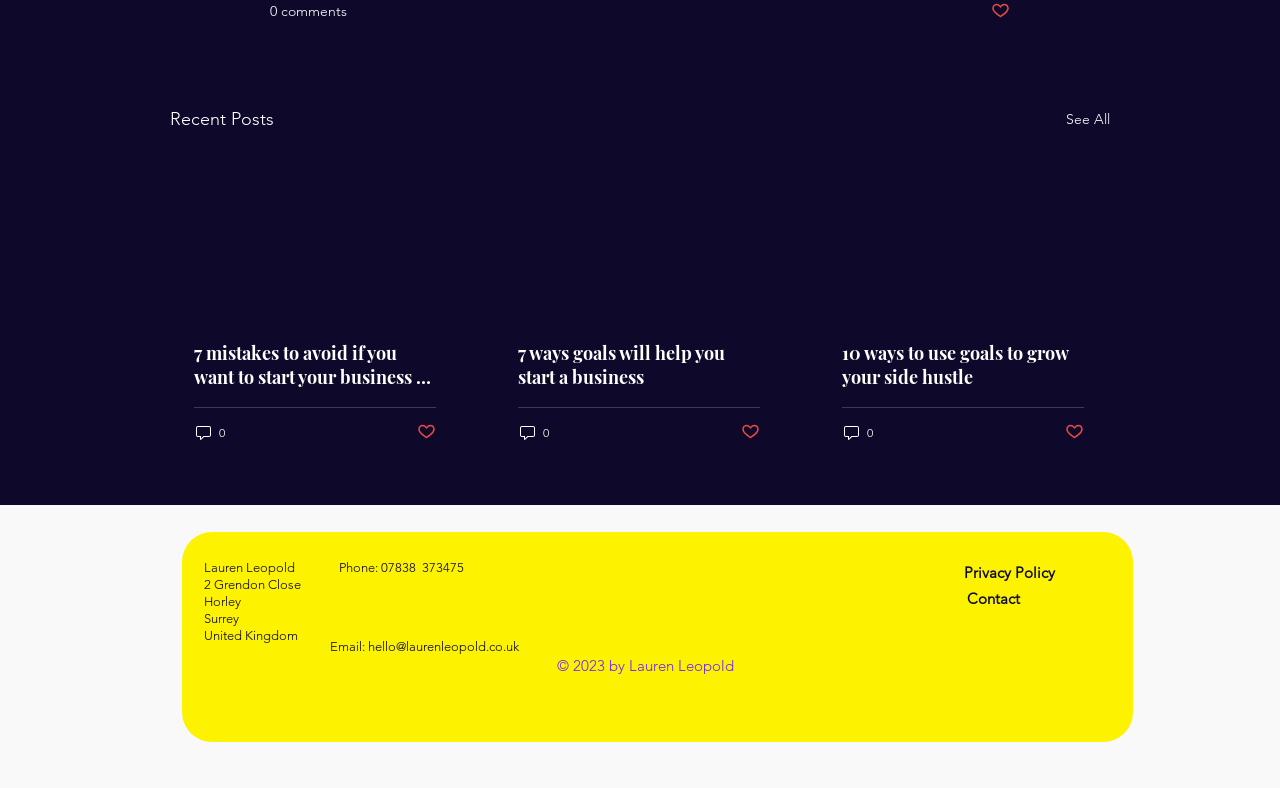Locate the bounding box coordinates of the clickable element to fulfill the following instruction: "Click the 'Post not marked as liked' button". Provide the coordinates as four float numbers between 0 and 1 in the format [left, top, right, bottom].

[0.774, 0.001, 0.789, 0.028]